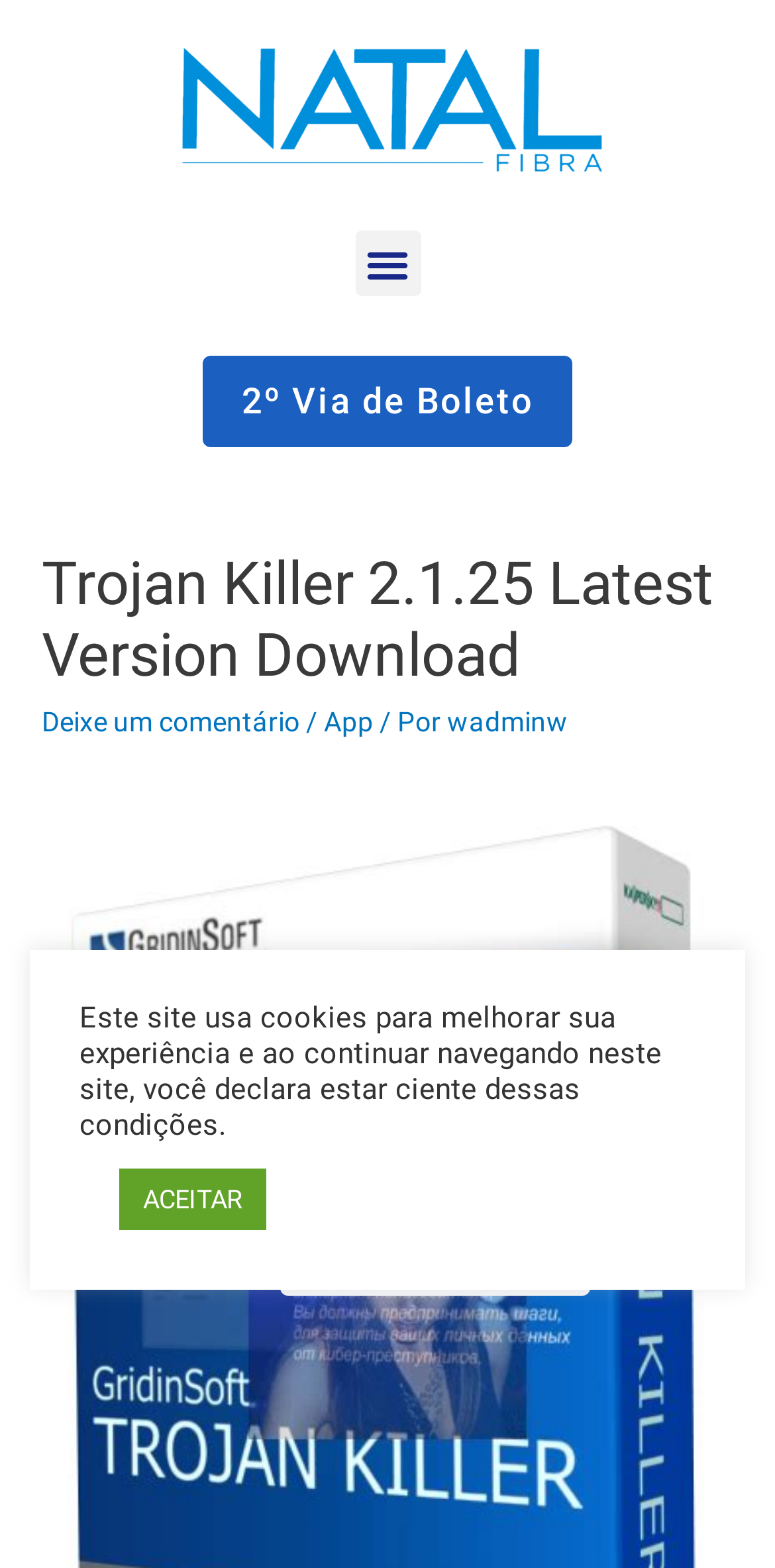Identify and extract the heading text of the webpage.

Trojan Killer 2.1.25 Latest Version Download